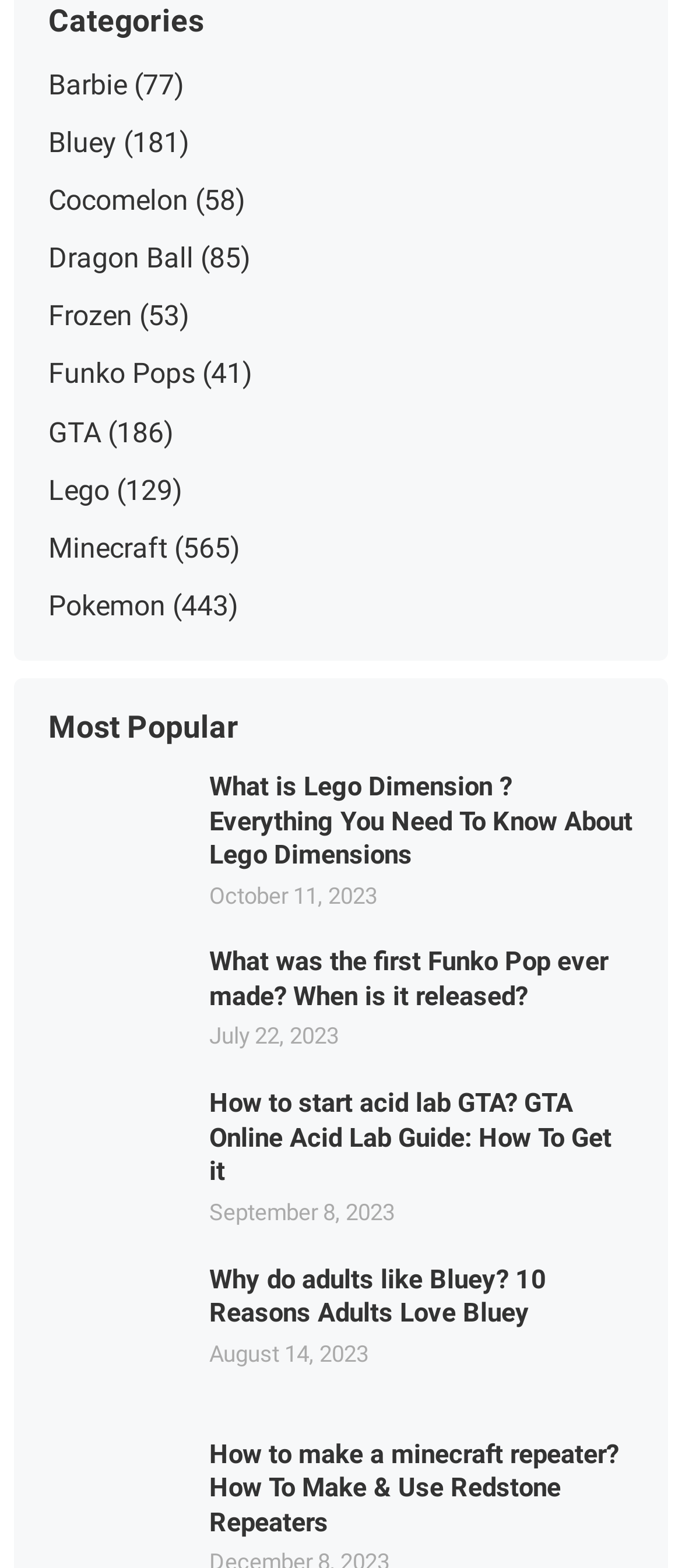Respond with a single word or phrase:
What is the date of the latest article?

October 11, 2023